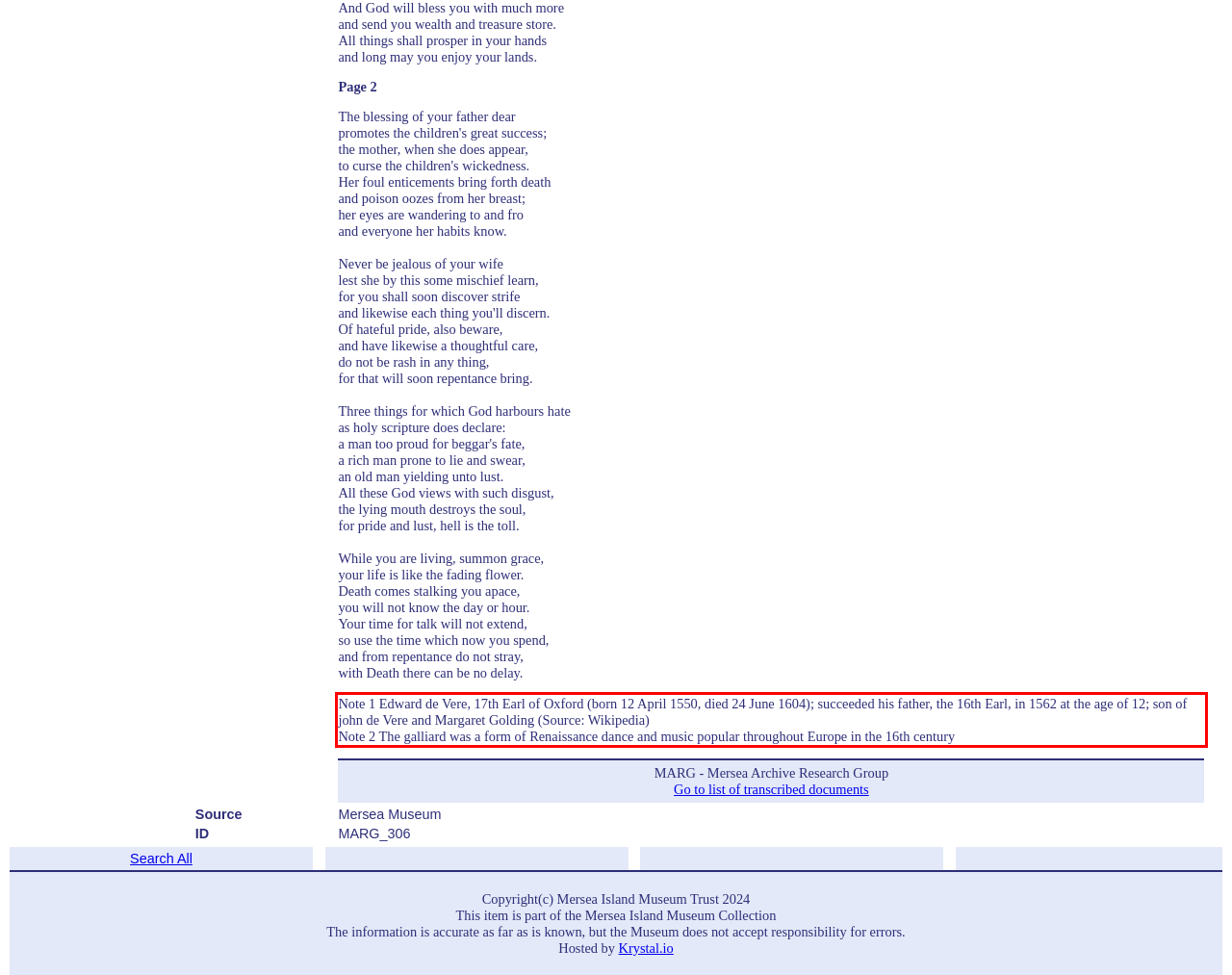There is a UI element on the webpage screenshot marked by a red bounding box. Extract and generate the text content from within this red box.

Note 1 Edward de Vere, 17th Earl of Oxford (born 12 April 1550, died 24 June 1604); succeeded his father, the 16th Earl, in 1562 at the age of 12; son of john de Vere and Margaret Golding (Source: Wikipedia) Note 2 The galliard was a form of Renaissance dance and music popular throughout Europe in the 16th century